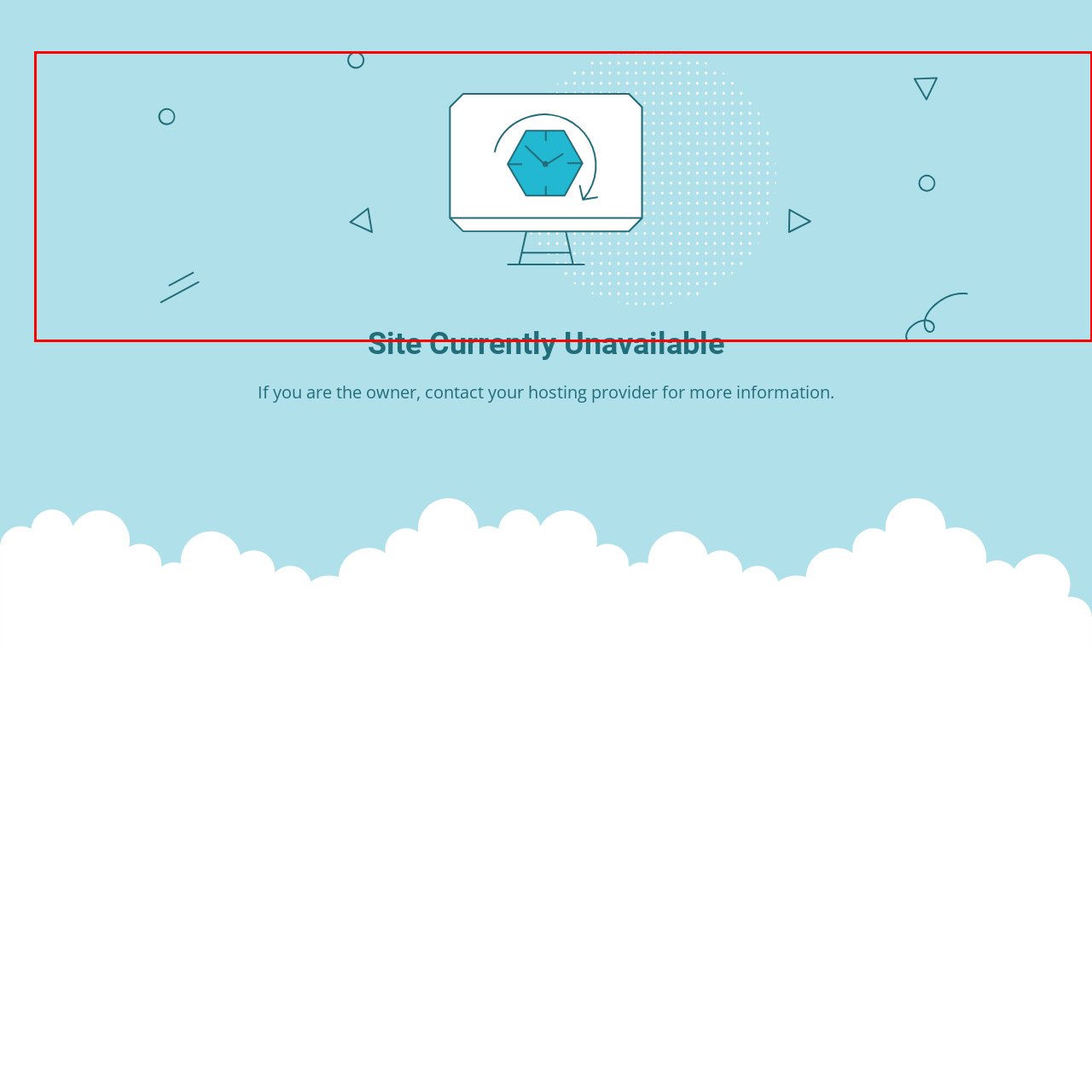Focus on the content within the red box and provide a succinct answer to this question using just one word or phrase: 
What is the background color of the image?

Light blue